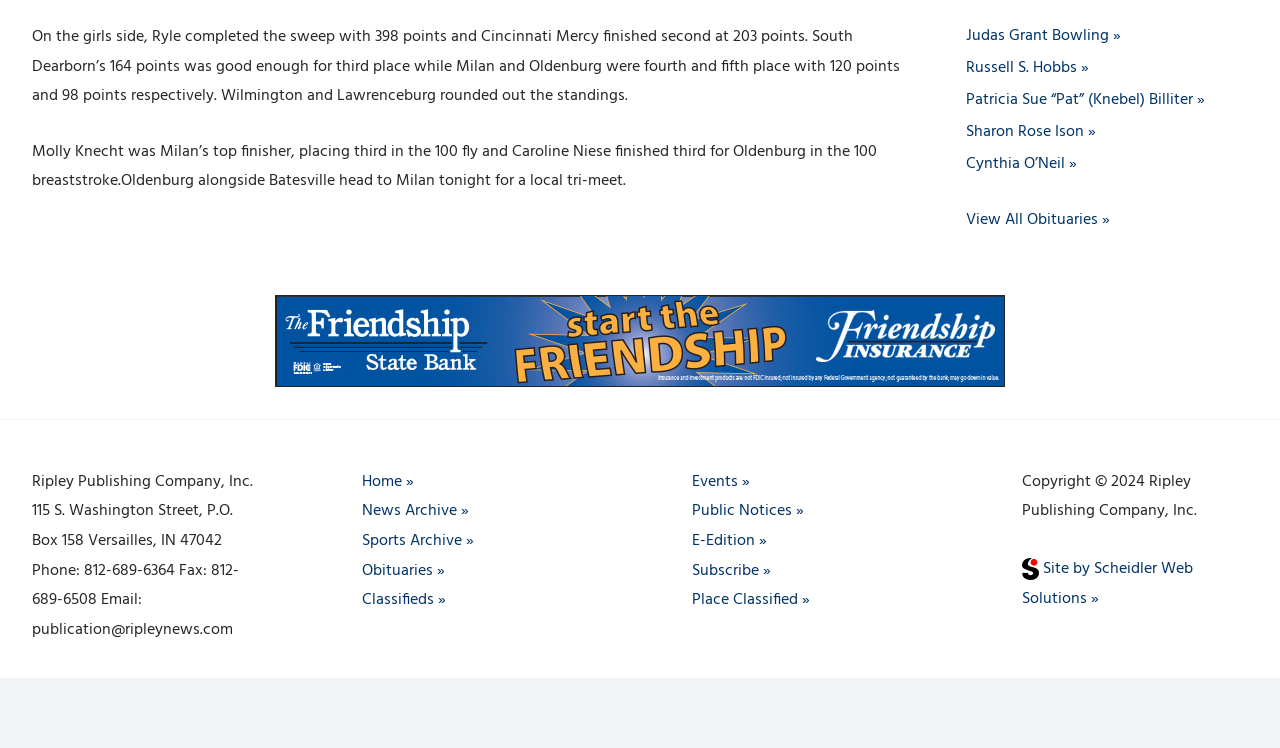What is the event mentioned in the third static text element?
Use the information from the screenshot to give a comprehensive response to the question.

I found the answer by reading the static text element, which mentions Oldenburg alongside Batesville heading to Milan tonight for a local tri-meet.